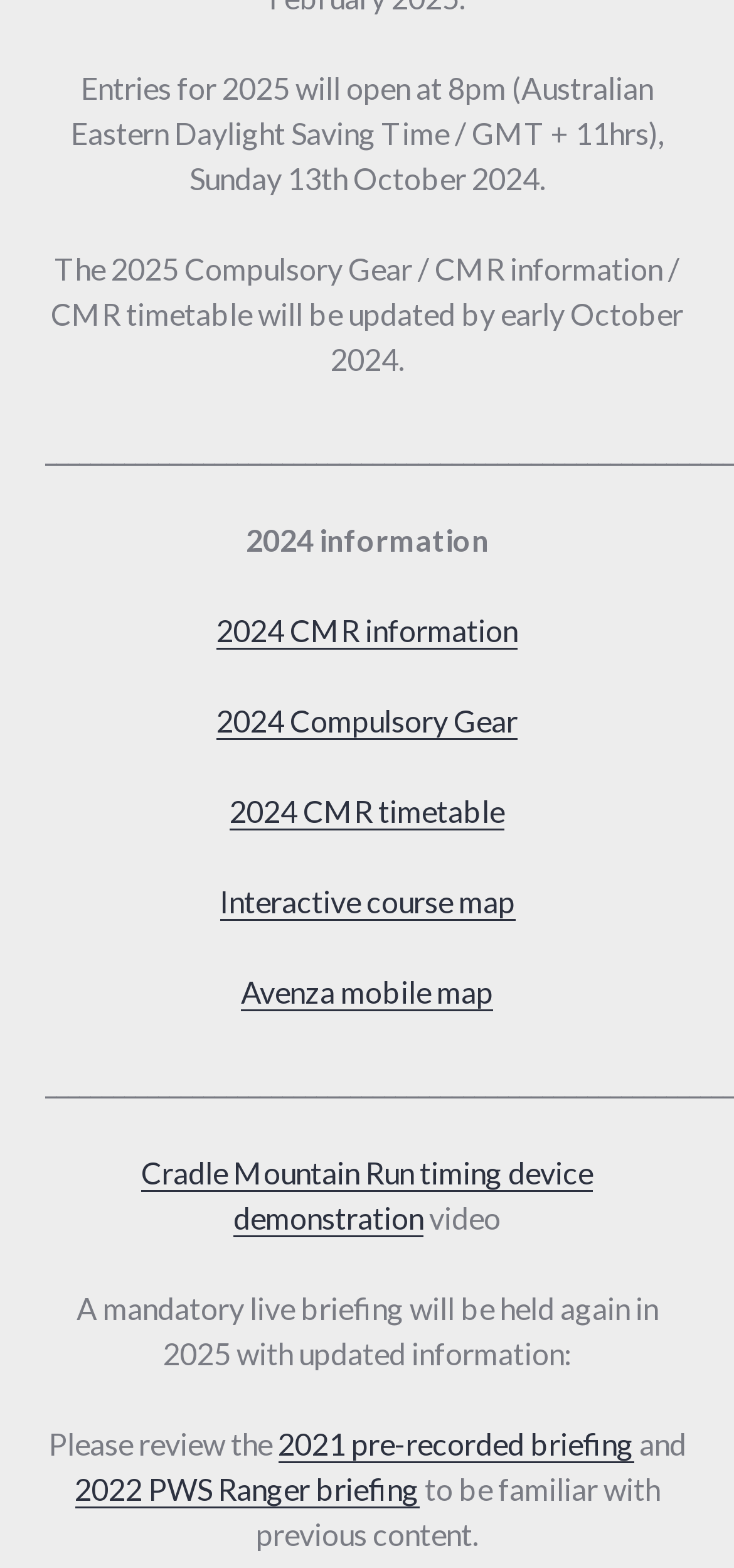When will entries for 2025 open?
Please respond to the question with a detailed and informative answer.

The answer can be found in the first static text element, which states 'Entries for 2025 will open at 8pm (Australian Eastern Daylight Saving Time / GMT + 11hrs), Sunday 13th October 2024.'